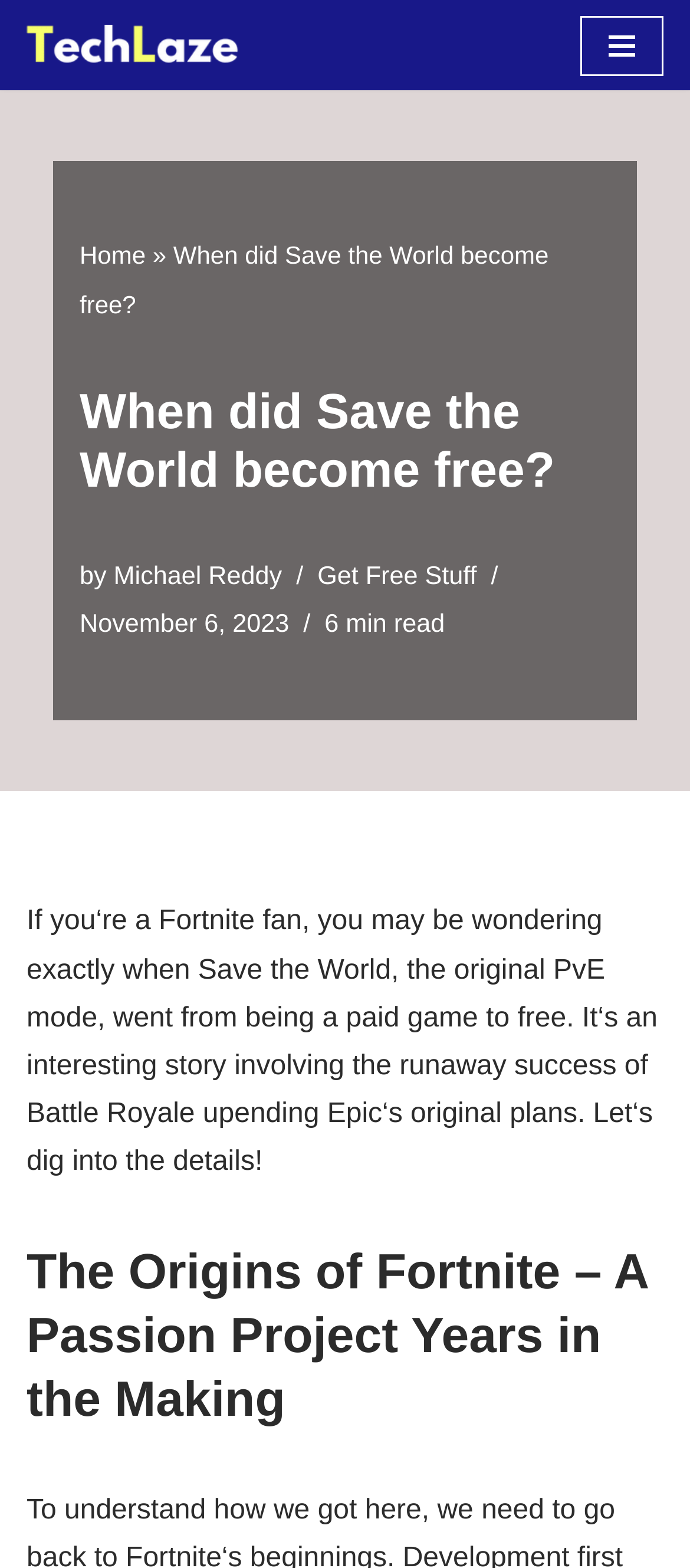What is the topic of the article?
Look at the screenshot and provide an in-depth answer.

The topic of the article can be inferred from the heading 'When did Save the World become free?' and the text that follows, which discusses the history of Fortnite's PvE mode, Save the World, and how it became free.